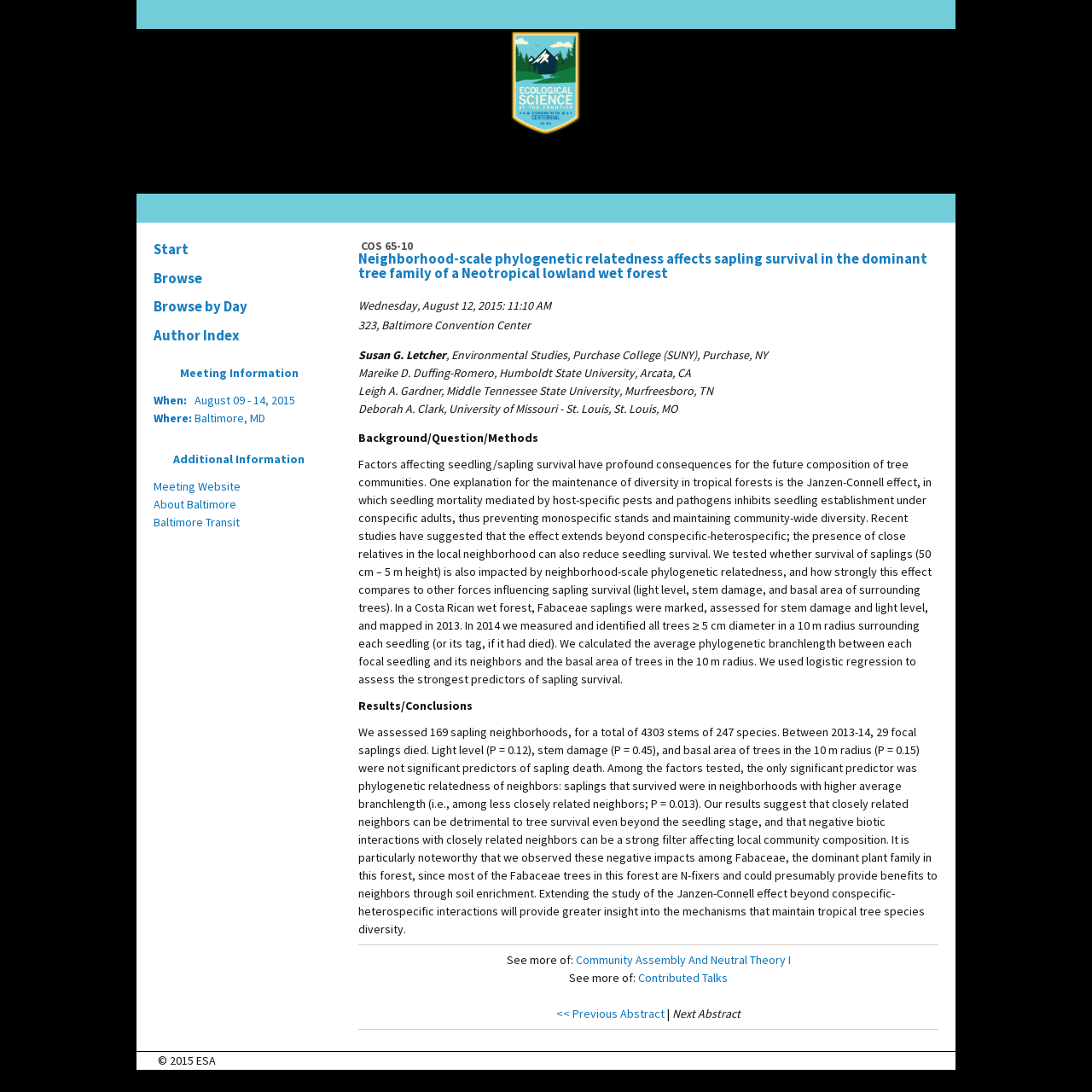Highlight the bounding box coordinates of the element that should be clicked to carry out the following instruction: "view all posts". The coordinates must be given as four float numbers ranging from 0 to 1, i.e., [left, top, right, bottom].

None